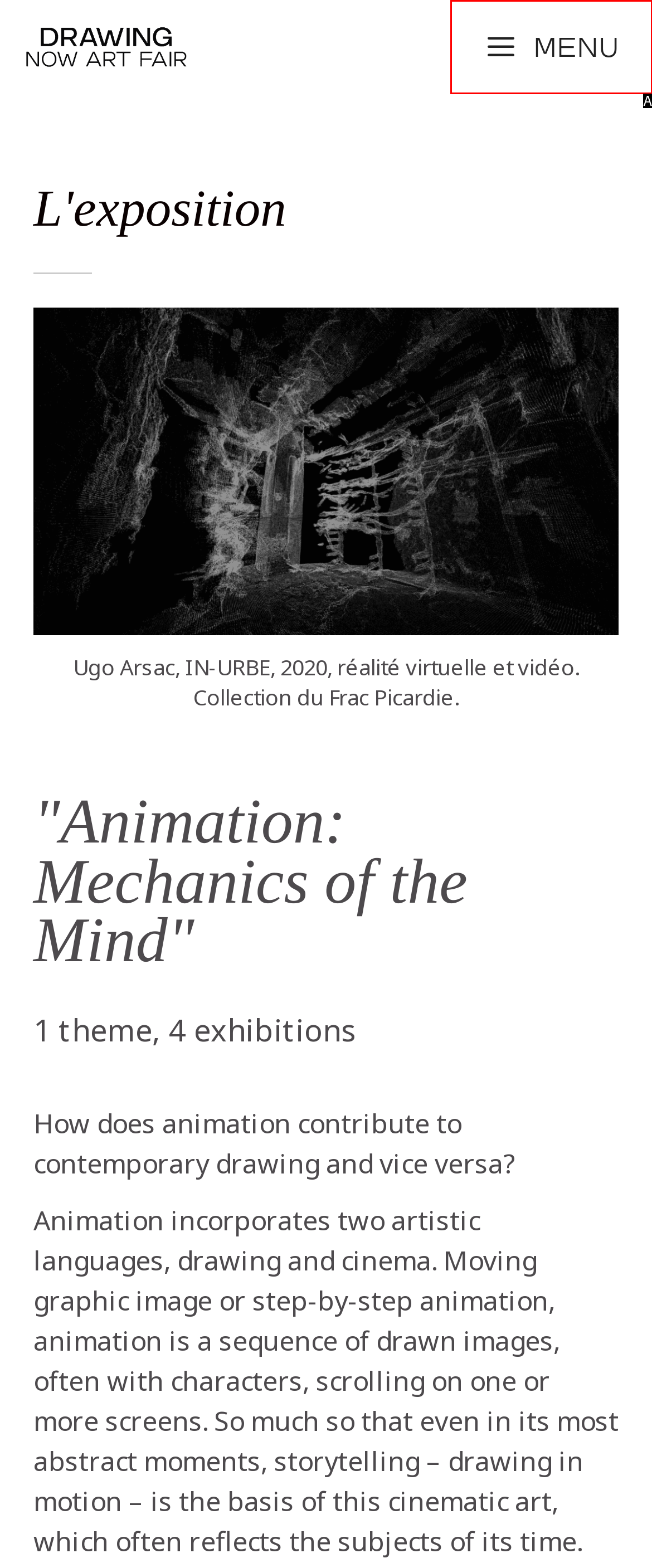Which HTML element matches the description: Menu?
Reply with the letter of the correct choice.

A